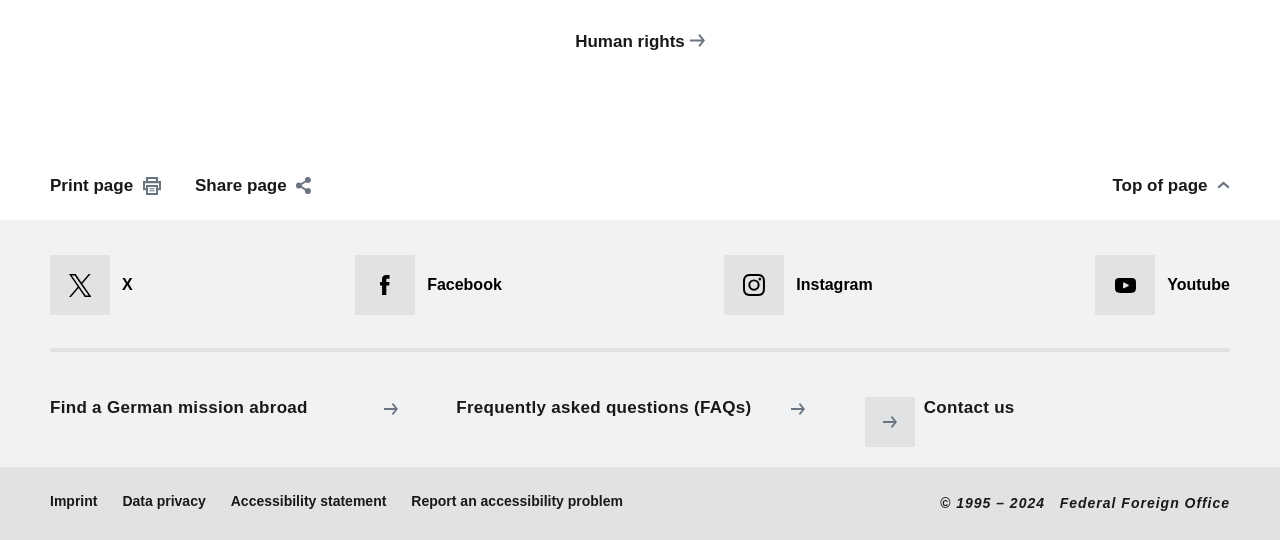Find and specify the bounding box coordinates that correspond to the clickable region for the instruction: "Contact us".

[0.668, 0.717, 0.961, 0.847]